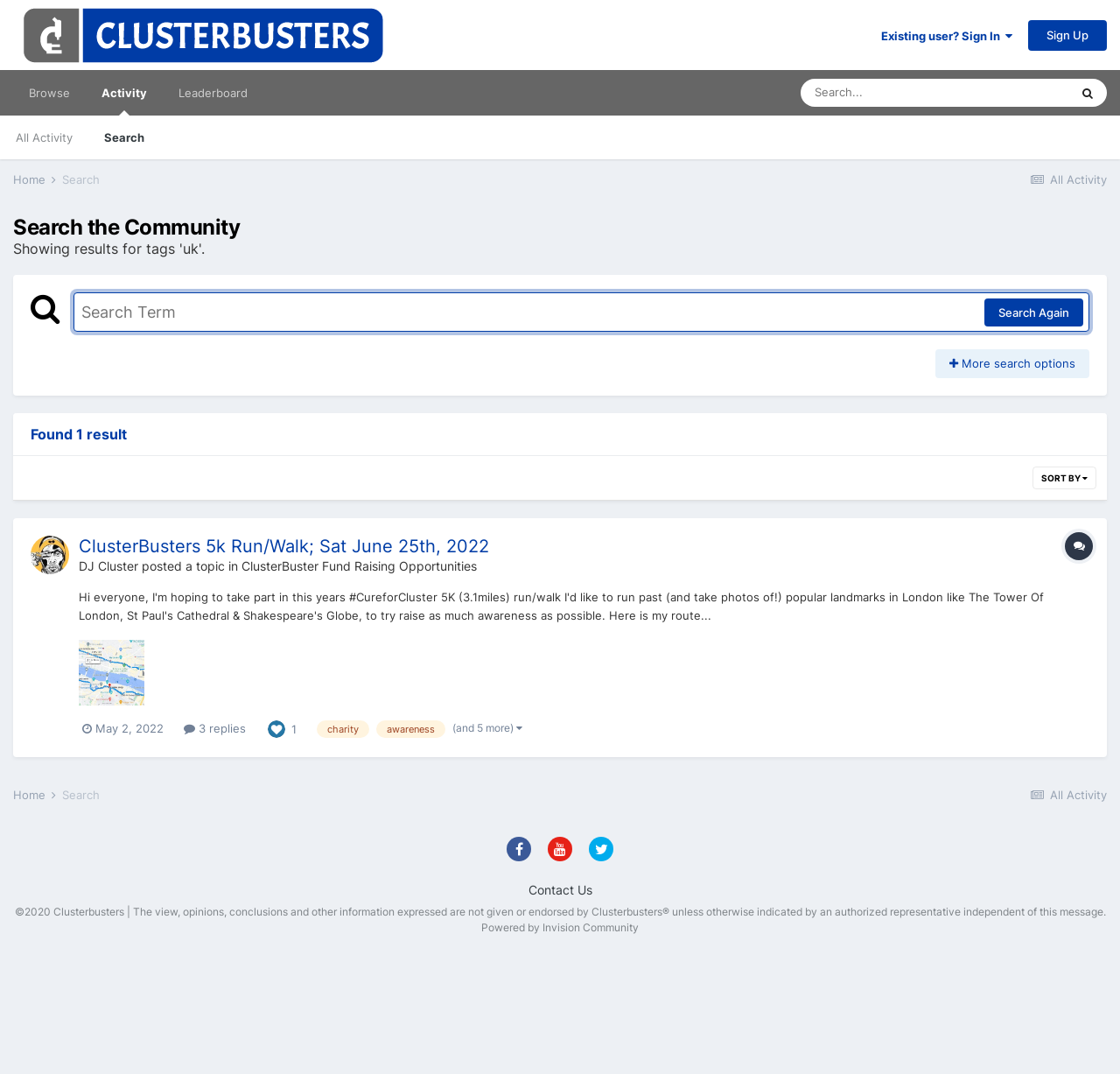From the webpage screenshot, predict the bounding box coordinates (top-left x, top-left y, bottom-right x, bottom-right y) for the UI element described here: Home

[0.012, 0.16, 0.052, 0.173]